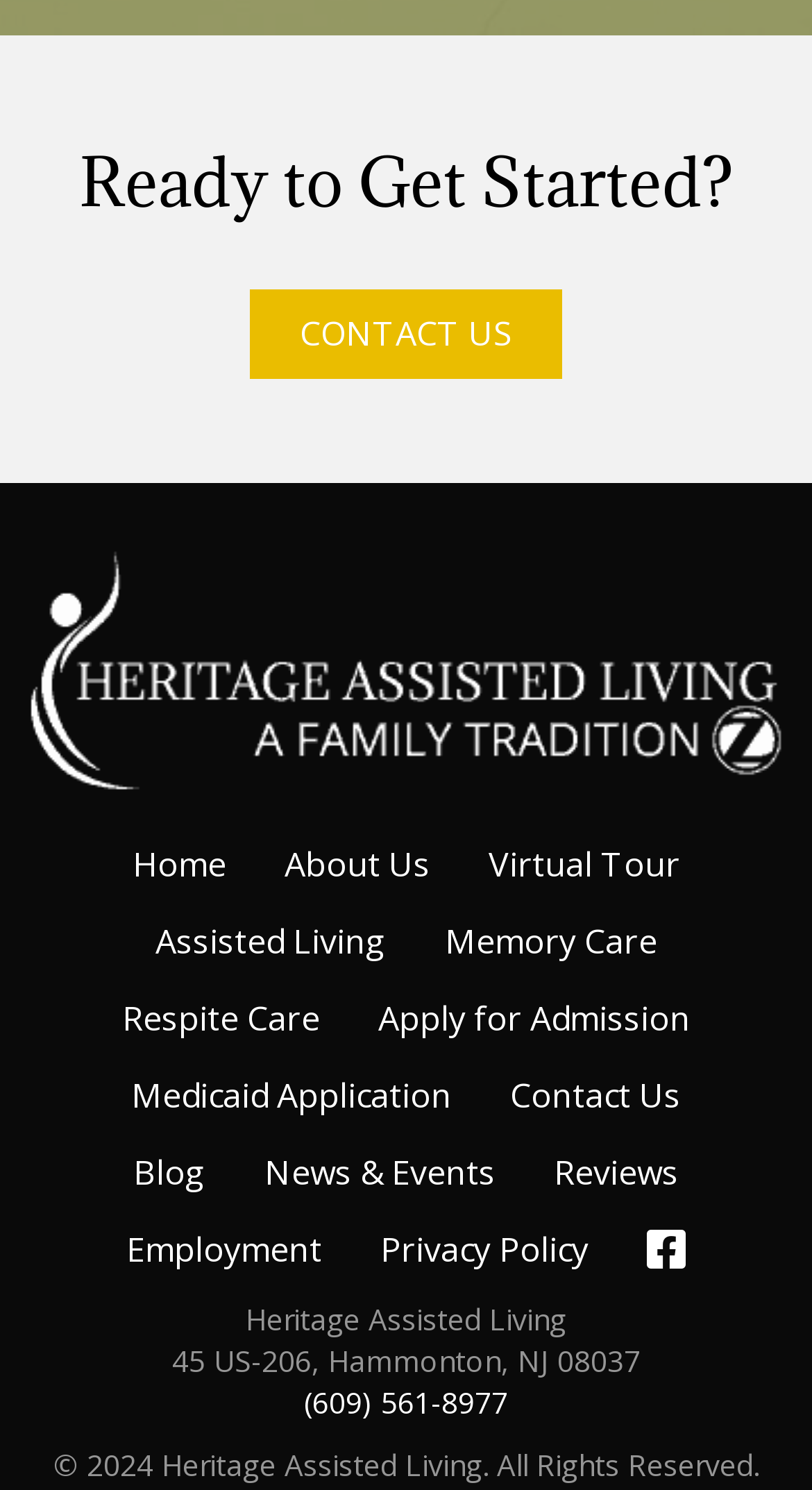Consider the image and give a detailed and elaborate answer to the question: 
What is the name of the assisted living facility?

The name of the assisted living facility can be found in the static text element 'Heritage Assisted Living' located at the bottom of the webpage, with a bounding box coordinate of [0.303, 0.871, 0.697, 0.898].